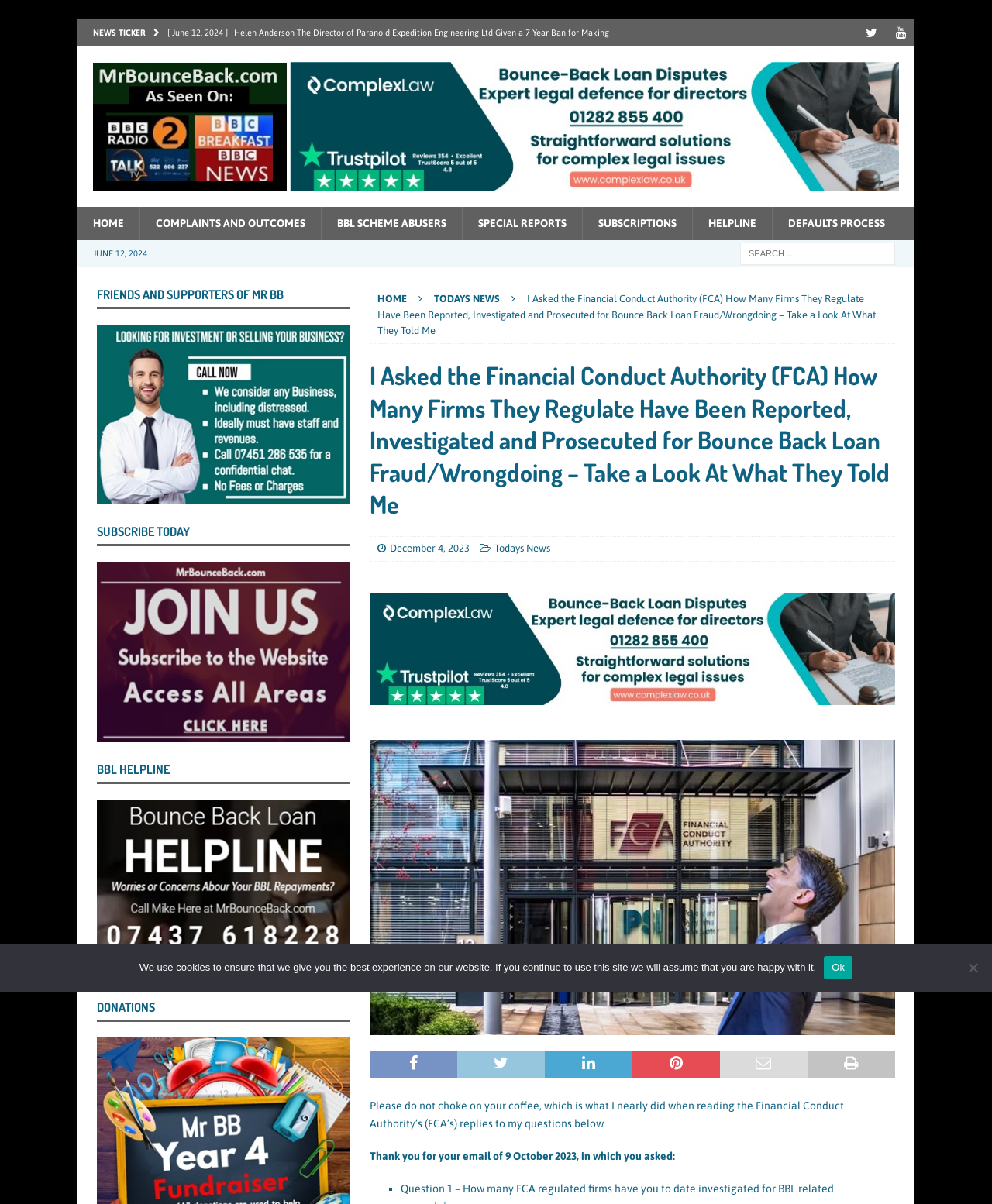Determine and generate the text content of the webpage's headline.

I Asked the Financial Conduct Authority (FCA) How Many Firms They Regulate Have Been Reported, Investigated and Prosecuted for Bounce Back Loan Fraud/Wrongdoing – Take a Look At What They Told Me